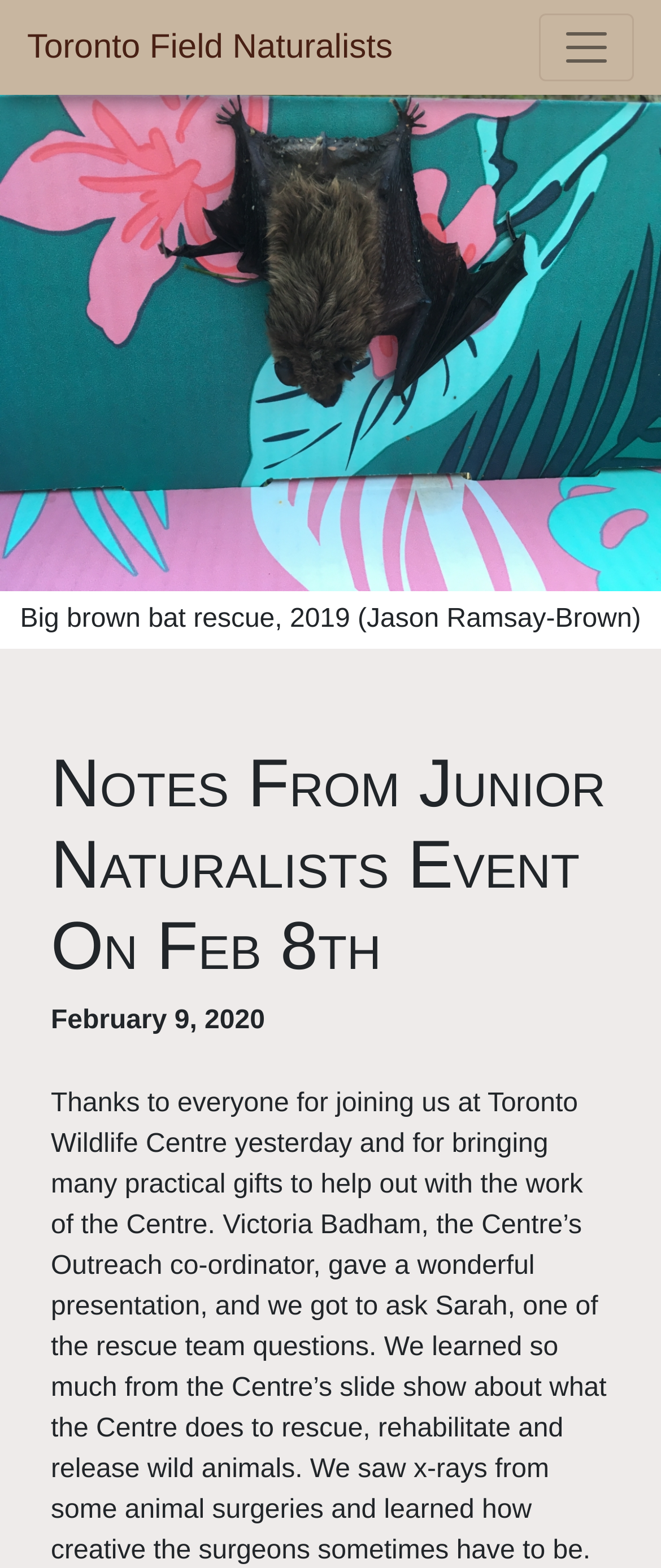Answer the following in one word or a short phrase: 
When was the event described in the webpage?

February 8th, 2020